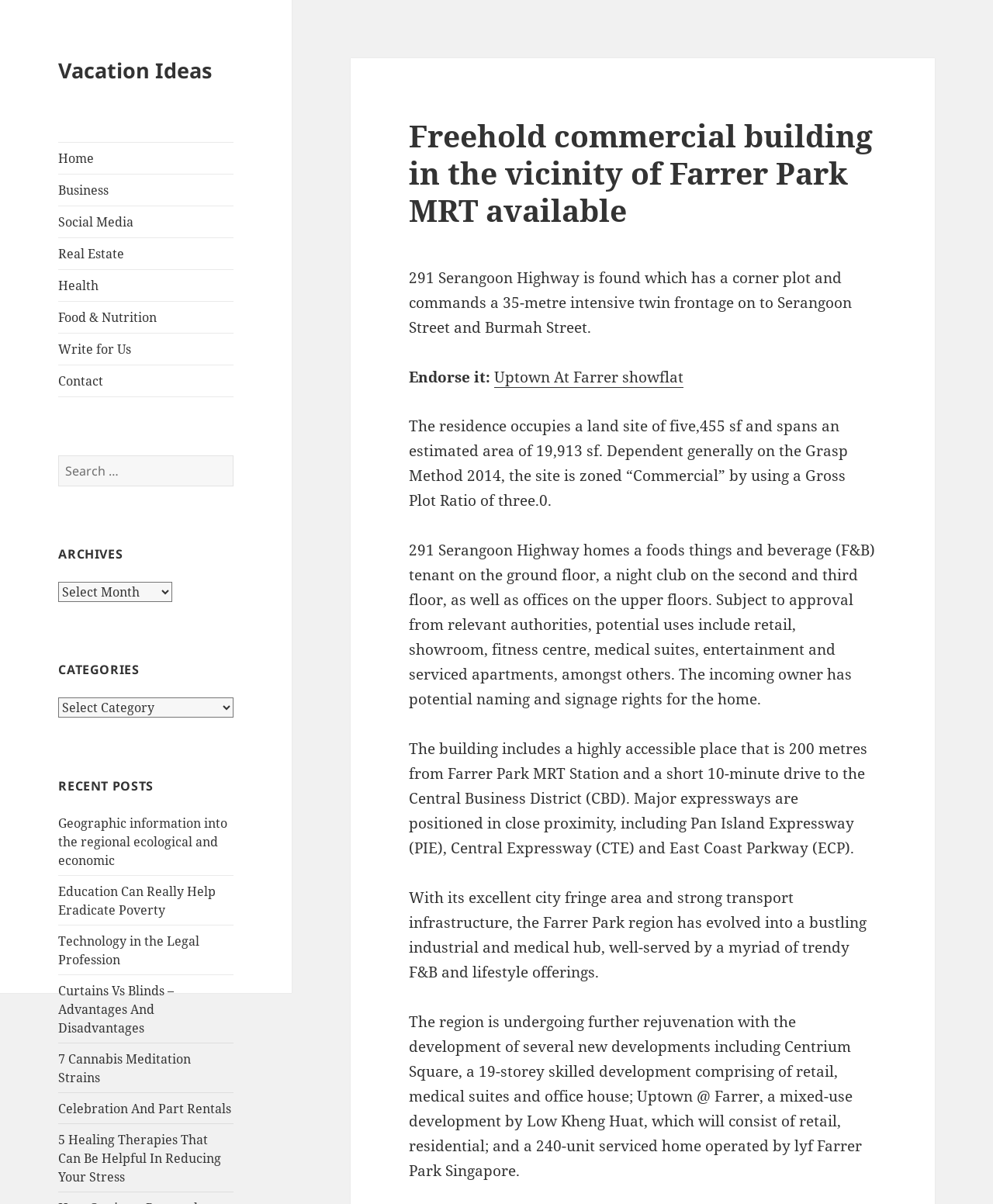Identify and provide the main heading of the webpage.

Freehold commercial building in the vicinity of Farrer Park MRT available